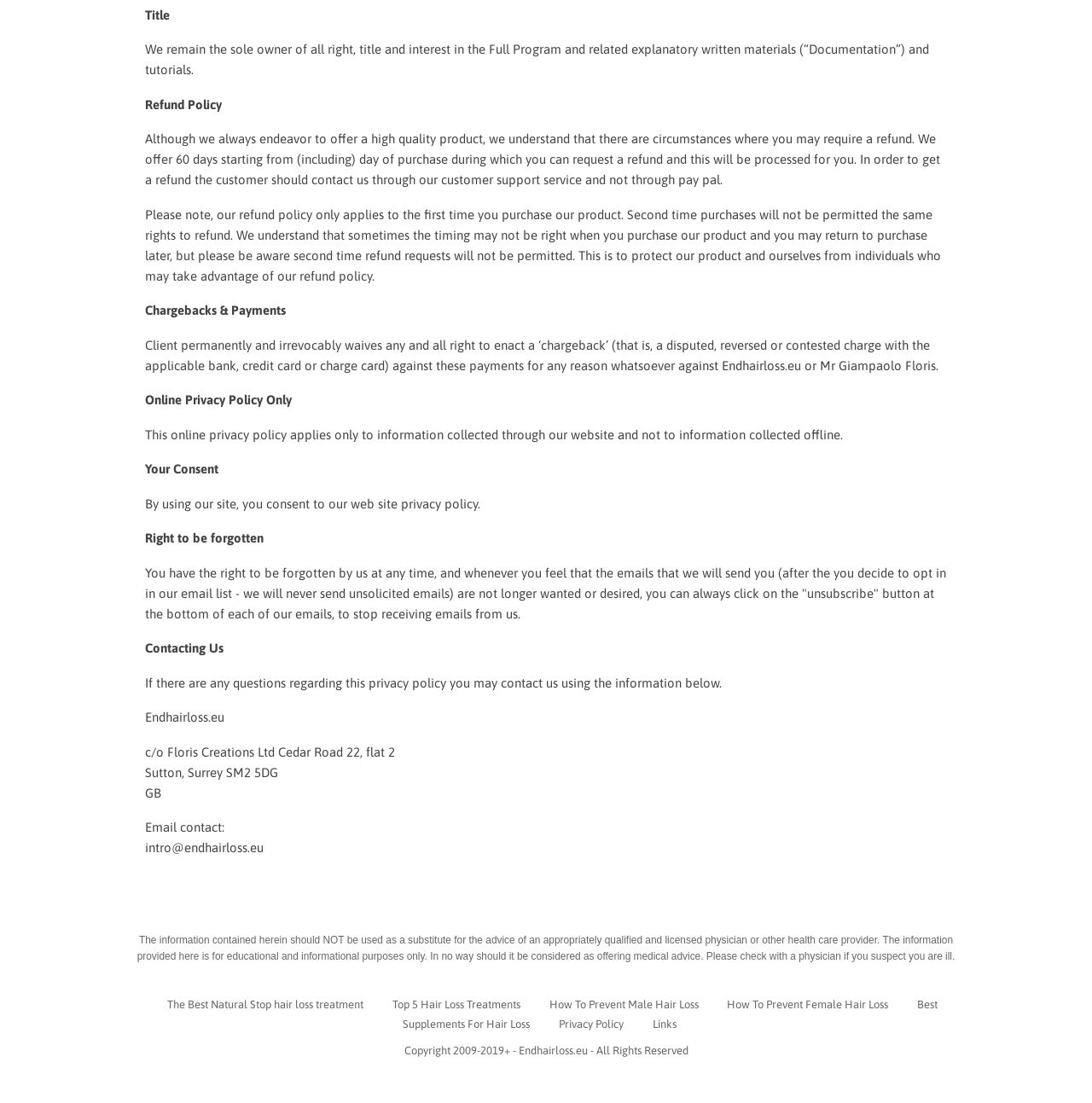Given the description "Links", determine the bounding box of the corresponding UI element.

[0.598, 0.923, 0.619, 0.934]